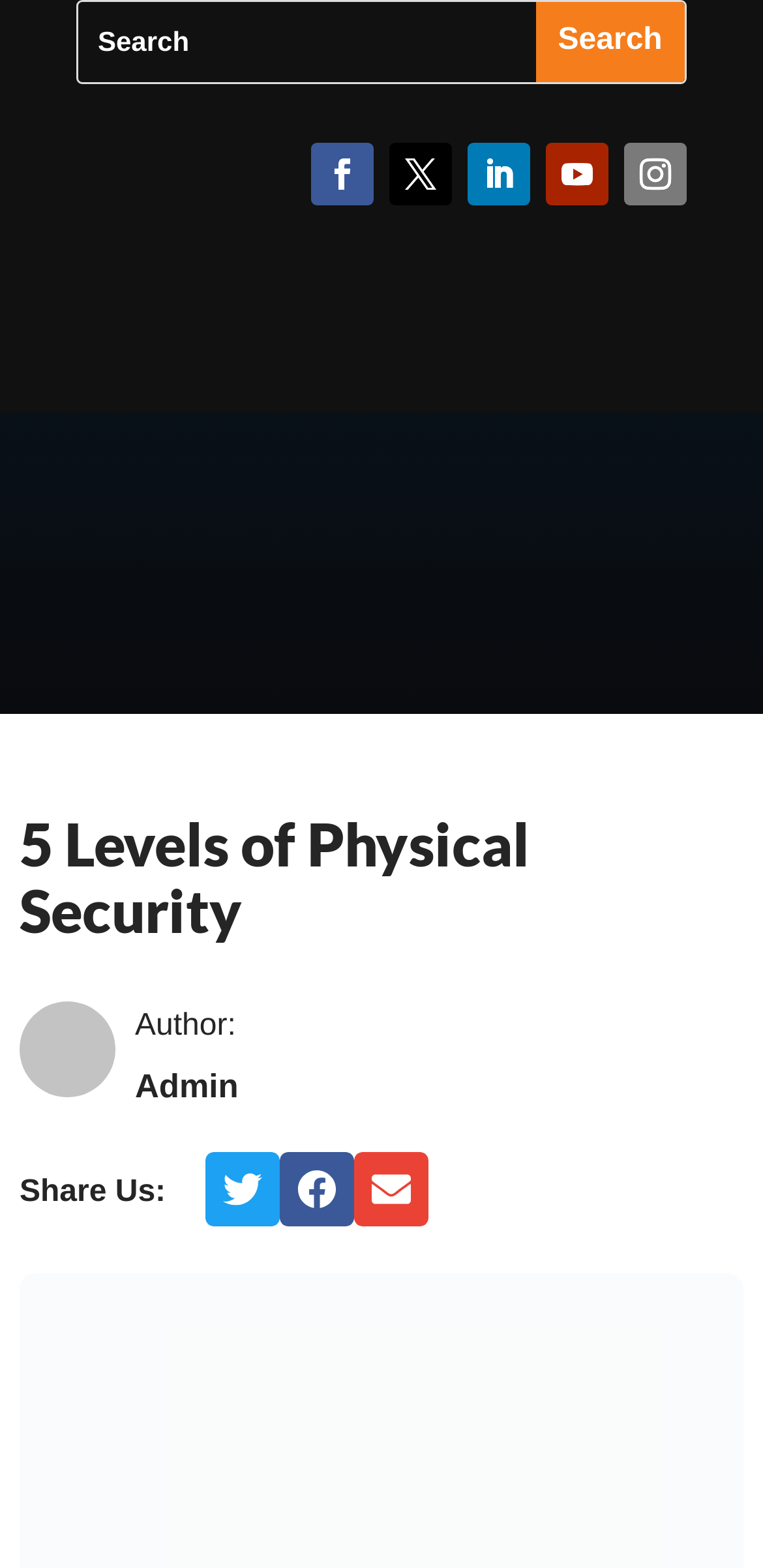Please identify the bounding box coordinates of the element that needs to be clicked to execute the following command: "Click on the first social media icon". Provide the bounding box using four float numbers between 0 and 1, formatted as [left, top, right, bottom].

[0.408, 0.091, 0.49, 0.131]